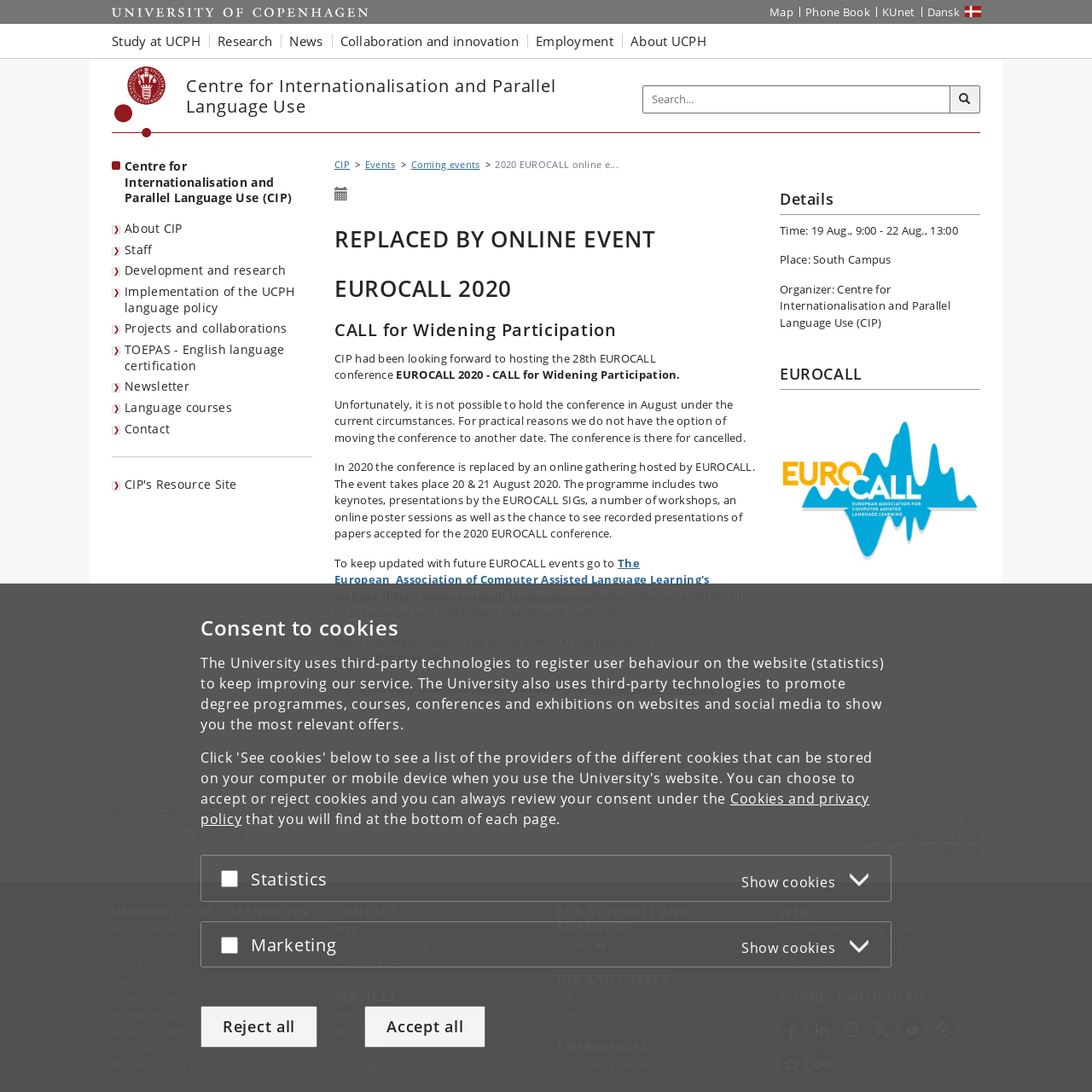Determine the bounding box coordinates of the clickable region to carry out the instruction: "View the Centre for Internationalisation and Parallel Language Use front page".

[0.114, 0.145, 0.286, 0.189]